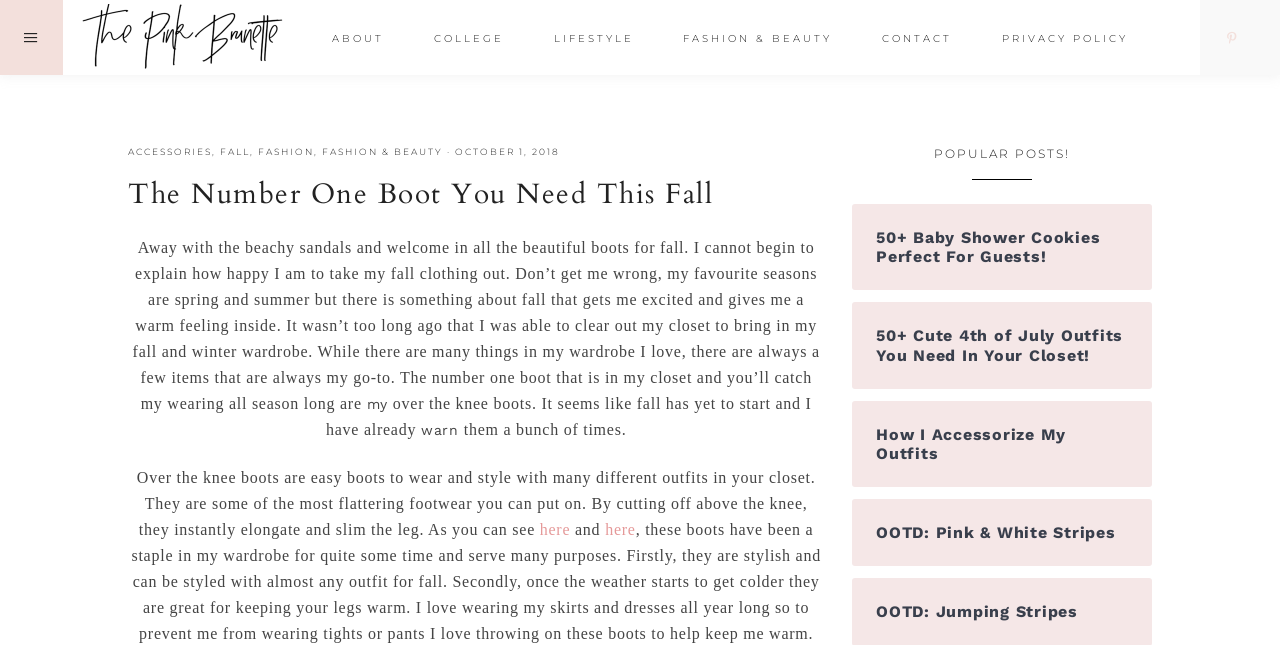Create a detailed narrative of the webpage’s visual and textual elements.

This webpage is a blog post titled "The Number One Boot You Need This Fall" on a website called "The Pink Brunette". At the top left corner, there is a link to the website's homepage. Next to it, there is a navigation menu with links to various sections of the website, including "About", "College", "Lifestyle", "Fashion & Beauty", "Contact", and "Privacy Policy". On the top right corner, there is a social media icon.

Below the navigation menu, there is a header section with links to categories such as "Accessories", "Fall", "Fashion", and "Fashion & Beauty". The title of the blog post "The Number One Boot You Need This Fall" is displayed prominently in this section.

The main content of the blog post is a long paragraph of text that discusses the author's excitement for fall and their favorite type of boots, over-the-knee boots. The text is divided into several sections, with some sentences separated by line breaks. There are no images on the page, but there are links to other blog posts scattered throughout the text.

On the right side of the page, there is a section titled "POPULAR POSTS!" with links to five other blog posts, including "50+ Baby Shower Cookies Perfect For Guests!", "50+ Cute 4th of July Outfits You Need In Your Closet!", "How I Accessorize My Outfits", "OOTD: Pink & White Stripes", and "OOTD: Jumping Stripes".